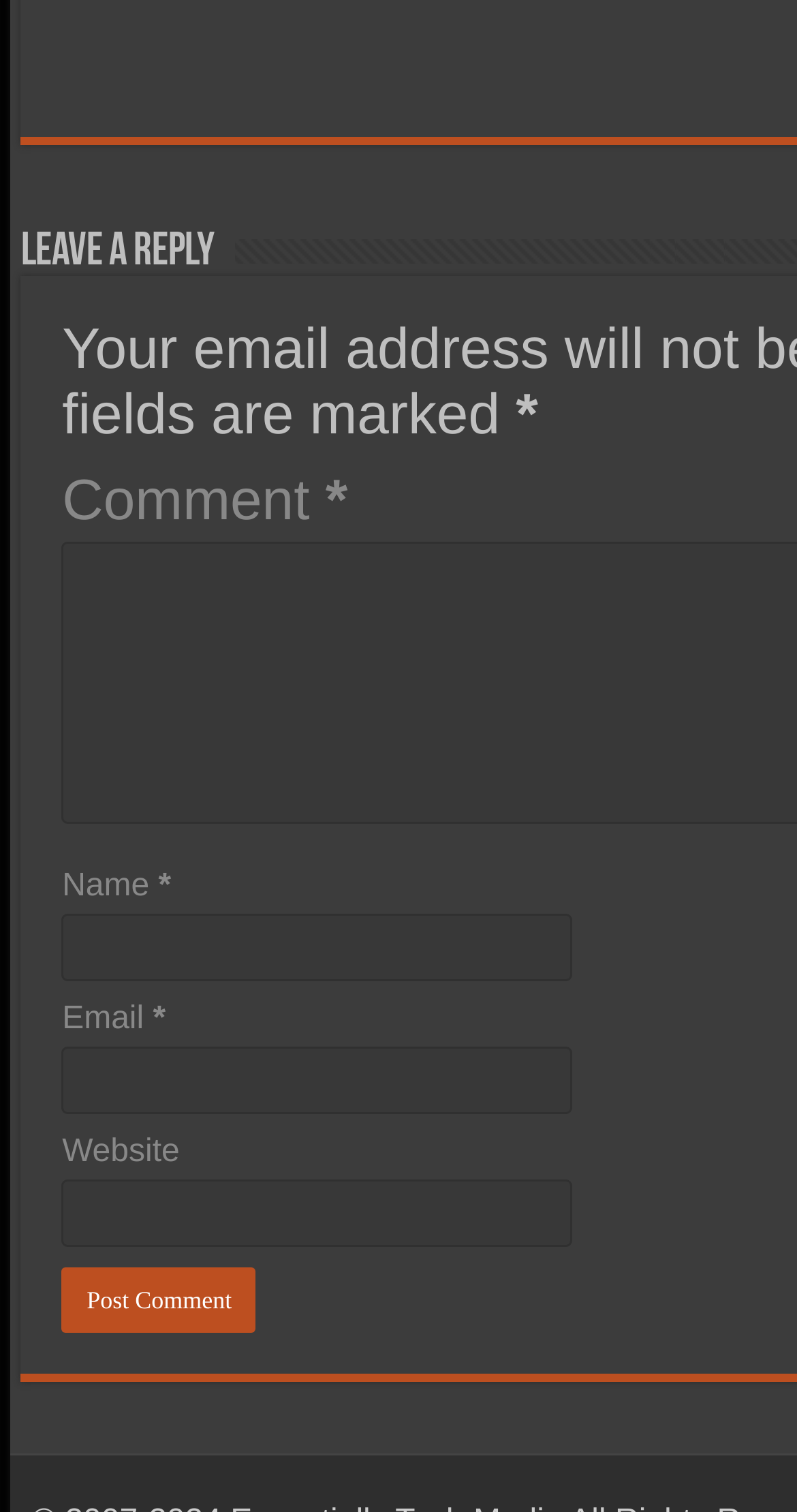How many fields are there in the comment form?
Using the visual information, reply with a single word or short phrase.

3